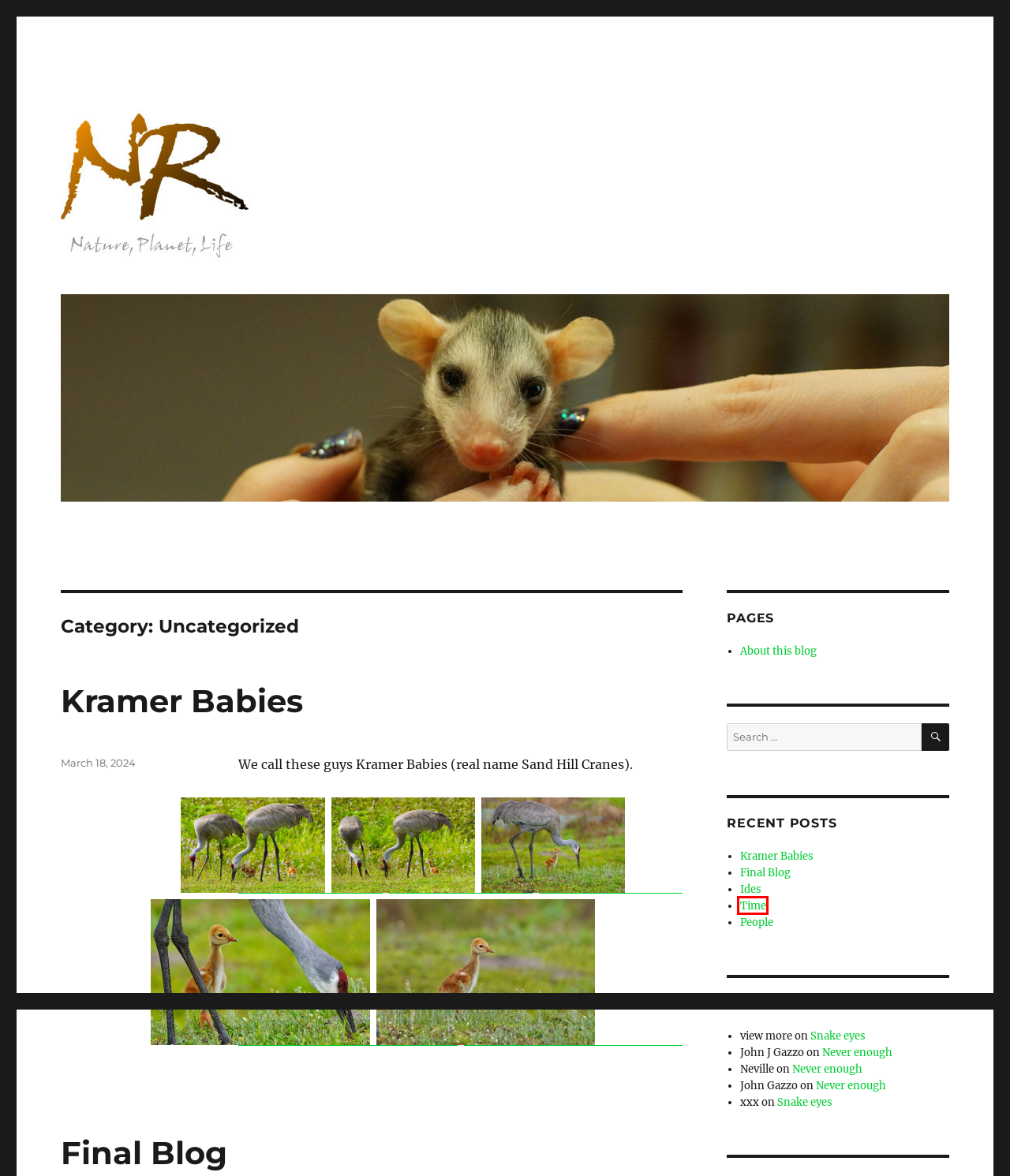Examine the screenshot of a webpage with a red bounding box around a UI element. Select the most accurate webpage description that corresponds to the new page after clicking the highlighted element. Here are the choices:
A. Time – Neville Ronan Blog
B. Never enough – Neville Ronan Blog
C. February 2022 – Neville Ronan Blog
D. About this blog – Neville Ronan Blog
E. Snake eyes – Neville Ronan Blog
F. Kramer Babies – Neville Ronan Blog
G. Final Blog – Neville Ronan Blog
H. Neville Ronan Blog – Nature, Planet, Life

A